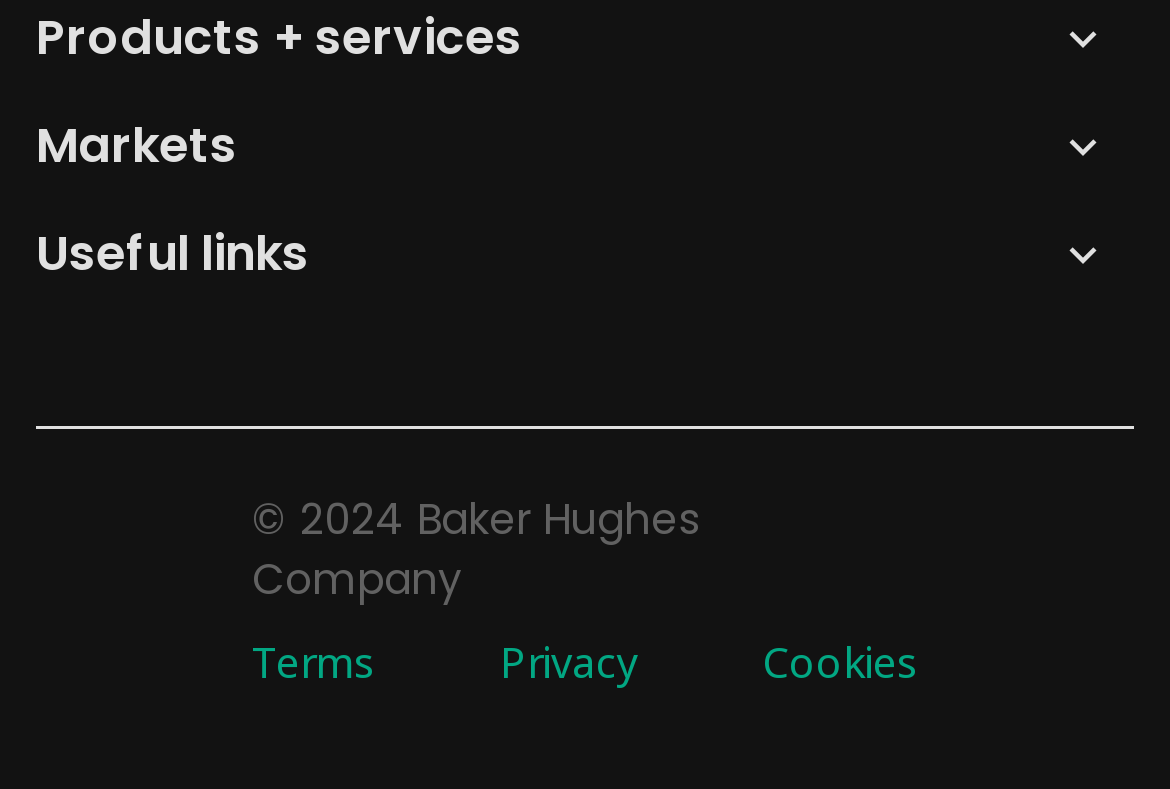Based on the element description "Digital Well Construction Software", predict the bounding box coordinates of the UI element.

[0.031, 0.503, 0.949, 0.579]